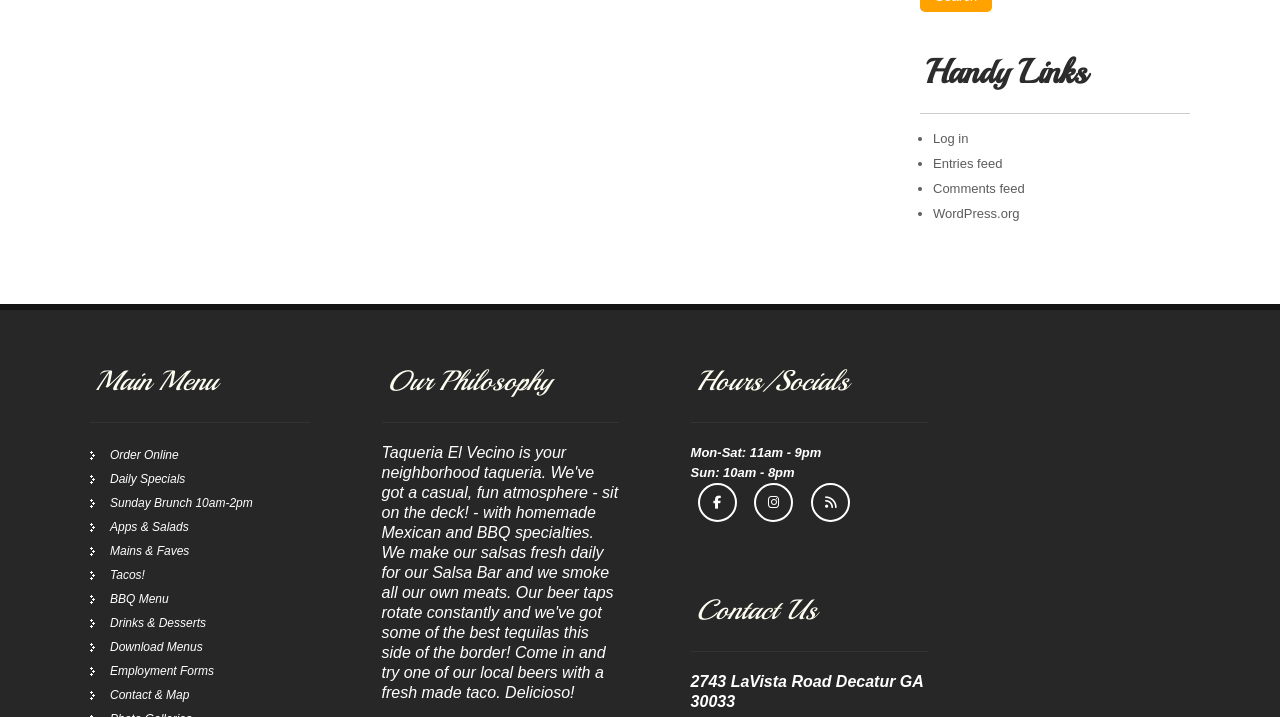Find and provide the bounding box coordinates for the UI element described with: "Contact & Map".

[0.07, 0.96, 0.148, 0.979]